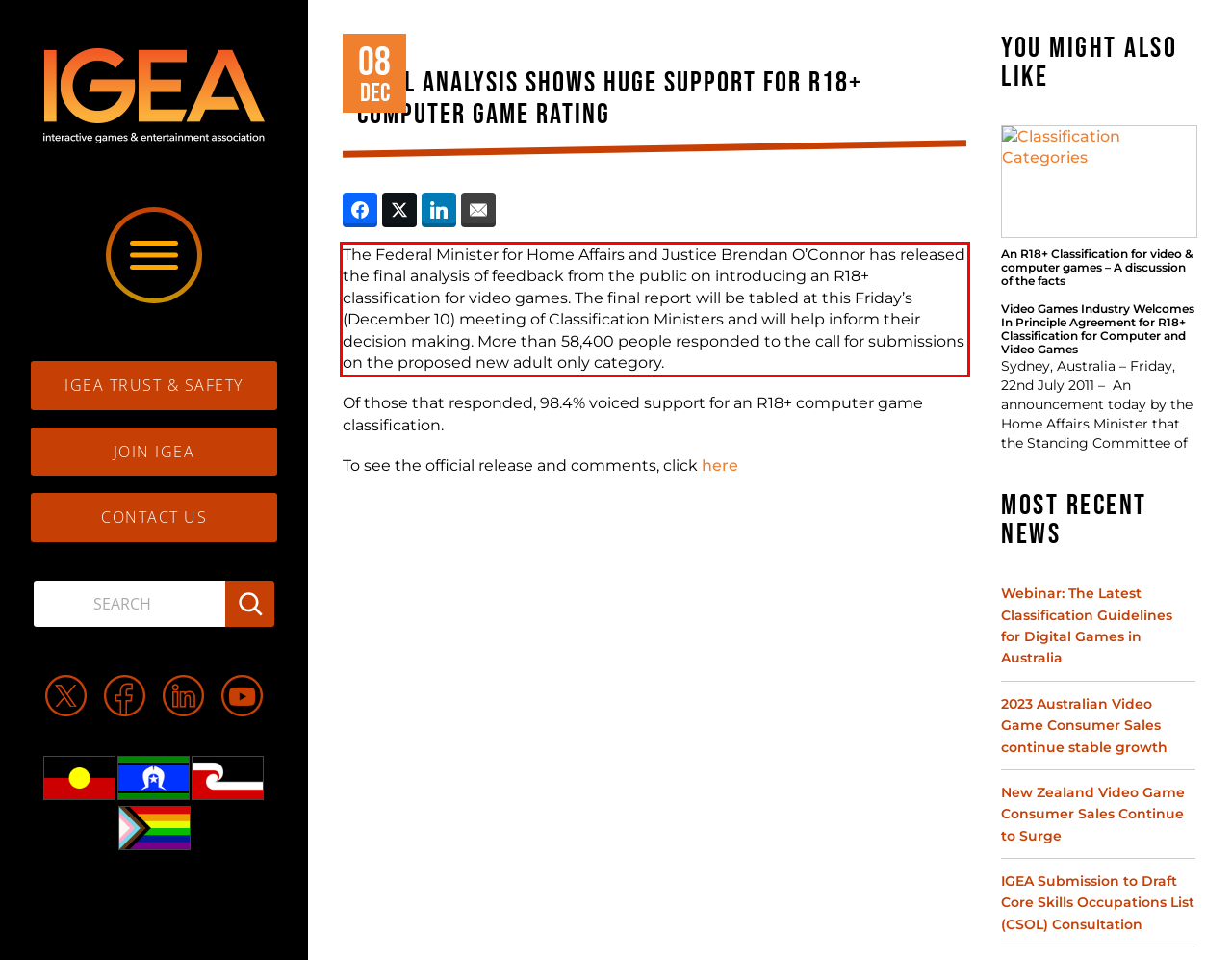With the given screenshot of a webpage, locate the red rectangle bounding box and extract the text content using OCR.

The Federal Minister for Home Affairs and Justice Brendan O’Connor has released the final analysis of feedback from the public on introducing an R18+ classification for video games. The final report will be tabled at this Friday’s (December 10) meeting of Classification Ministers and will help inform their decision making. More than 58,400 people responded to the call for submissions on the proposed new adult only category.